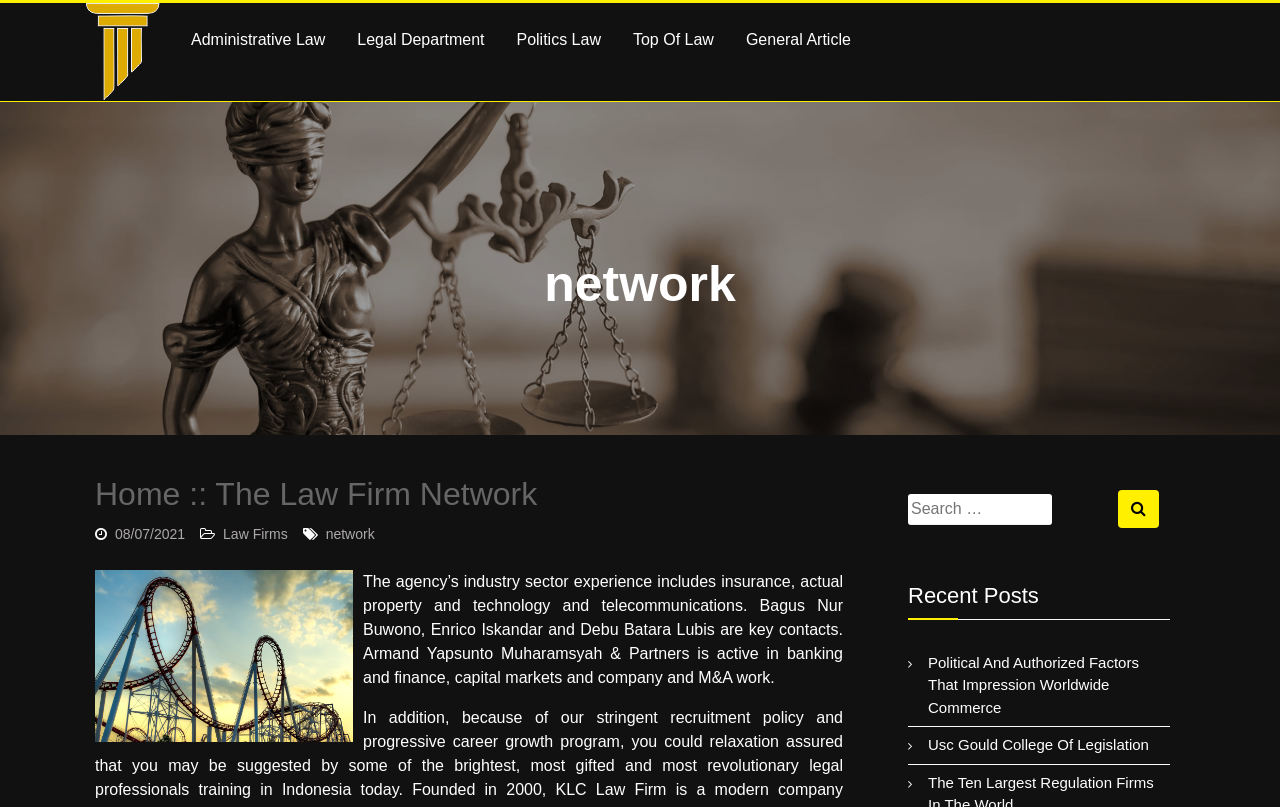From the element description Top Of Law, predict the bounding box coordinates of the UI element. The coordinates must be specified in the format (top-left x, top-left y, bottom-right x, bottom-right y) and should be within the 0 to 1 range.

[0.482, 0.004, 0.57, 0.095]